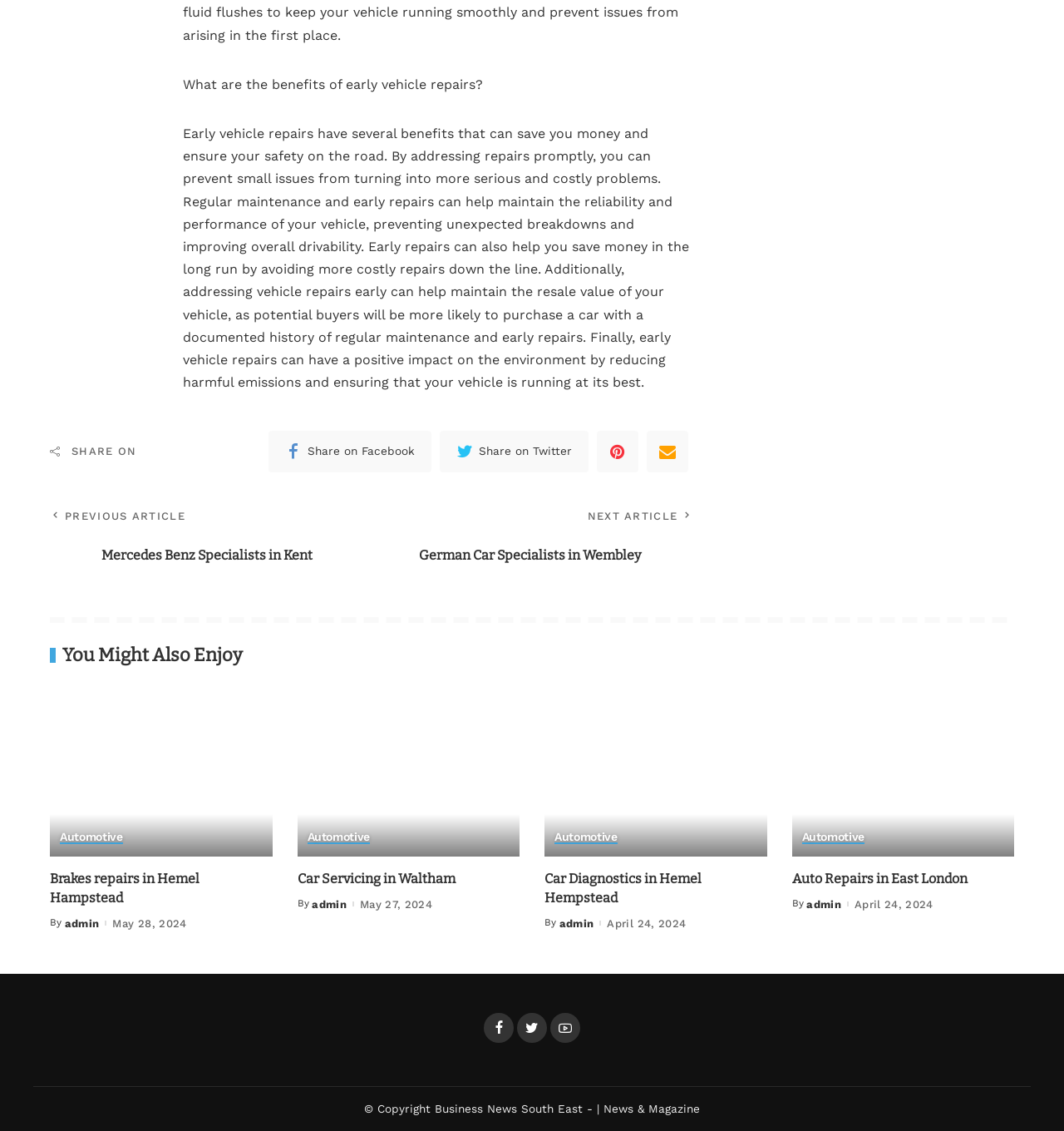Please mark the clickable region by giving the bounding box coordinates needed to complete this instruction: "Check the post date".

[0.106, 0.812, 0.175, 0.821]